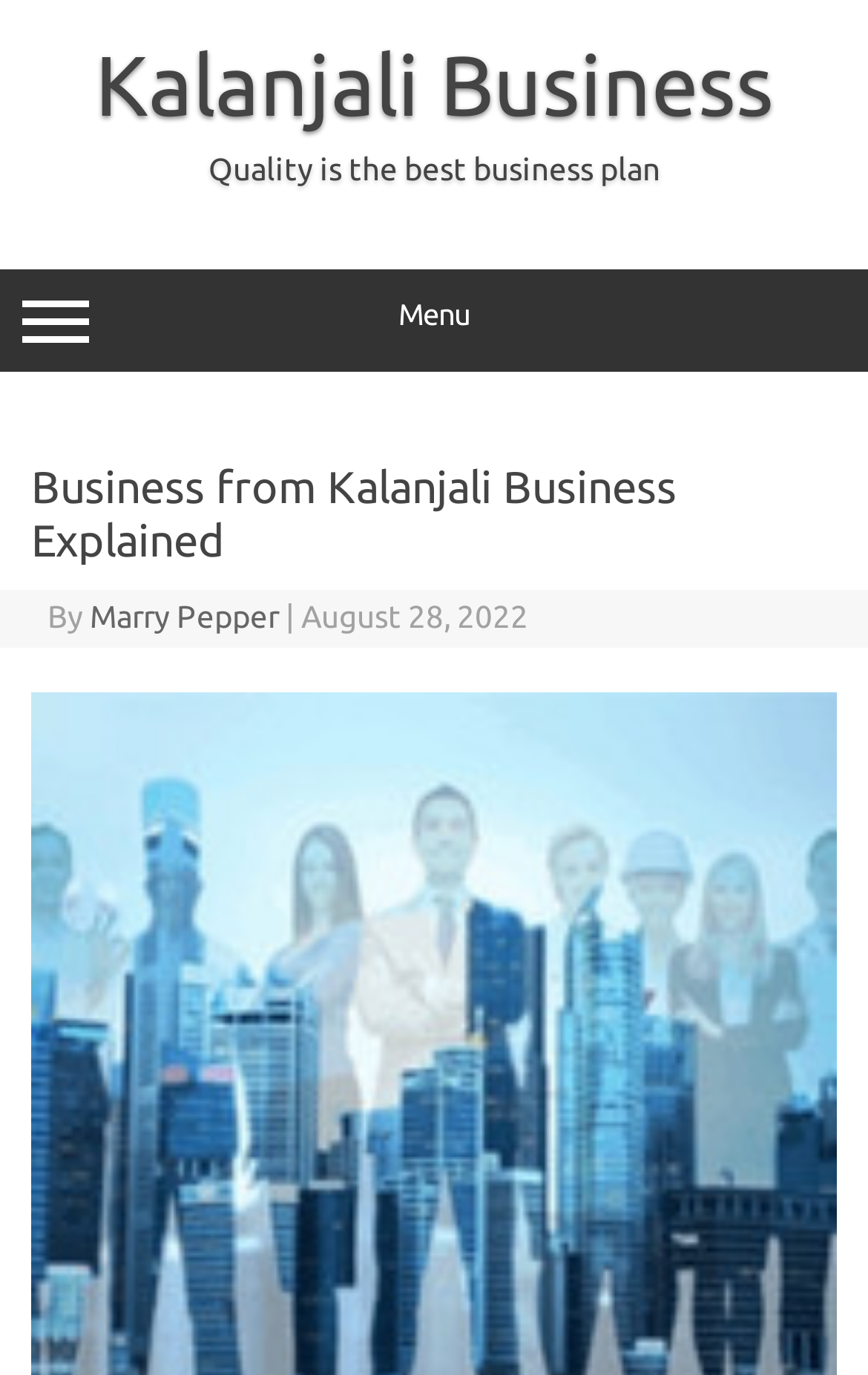Provide a brief response in the form of a single word or phrase:
Is the menu expanded?

No